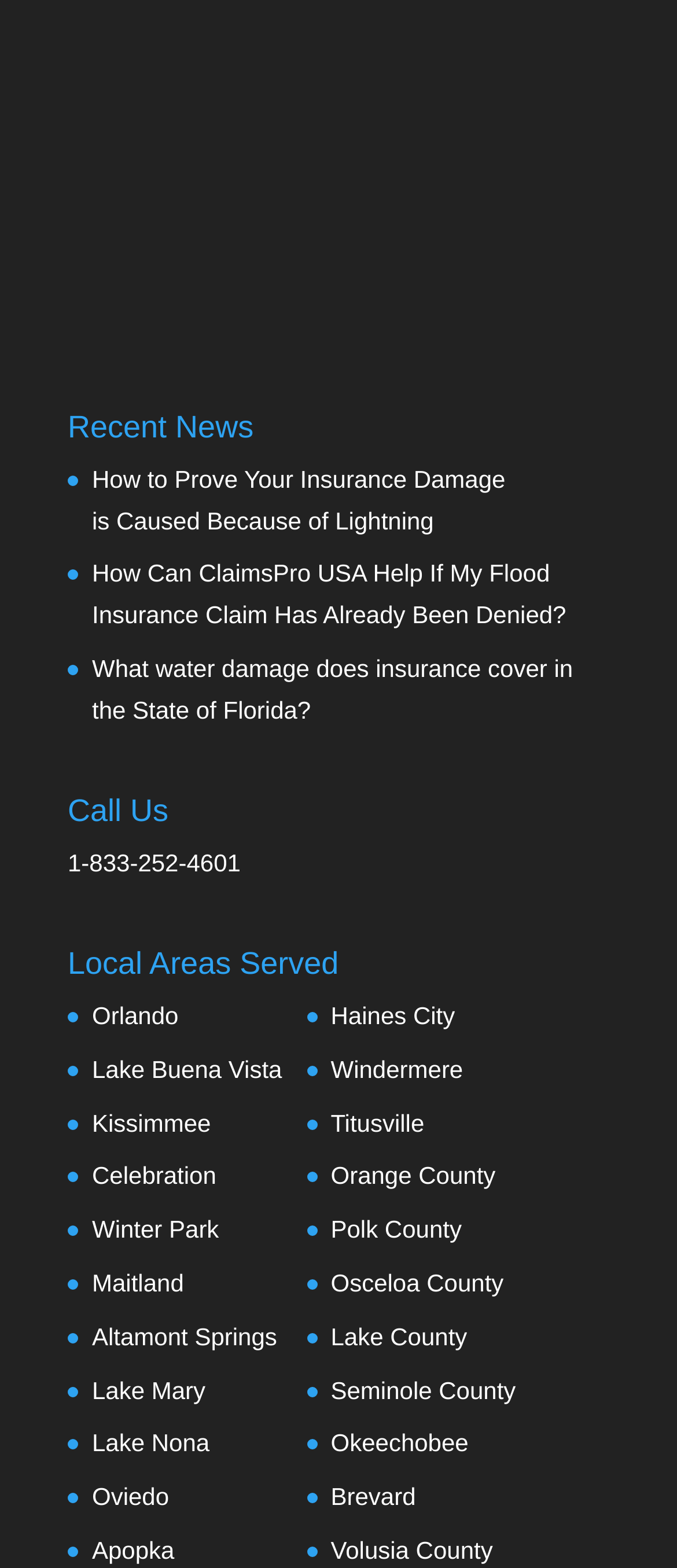Pinpoint the bounding box coordinates of the clickable area needed to execute the instruction: "Click on the link to learn about ClaimsPro USA LLC". The coordinates should be specified as four float numbers between 0 and 1, i.e., [left, top, right, bottom].

[0.1, 0.165, 0.741, 0.223]